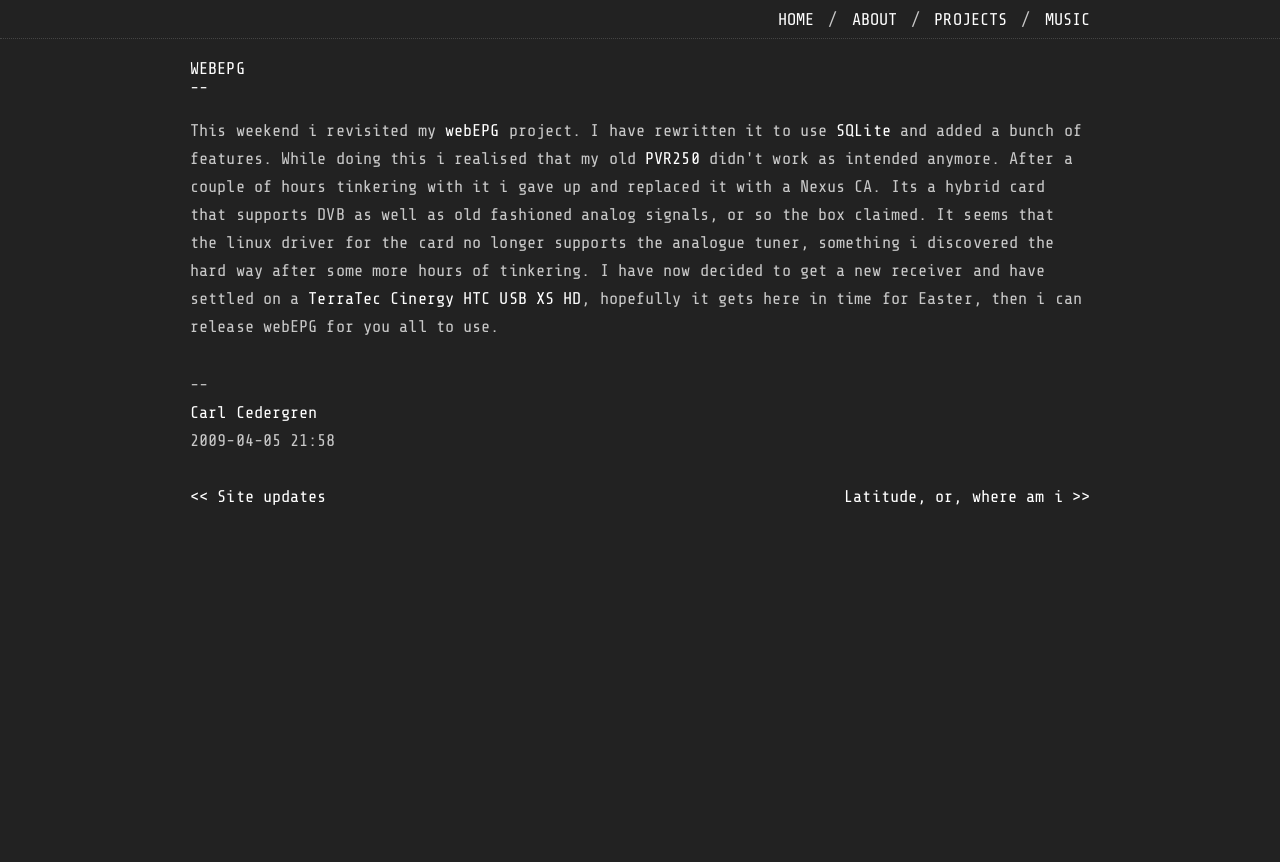What is the date of the update?
Please provide a single word or phrase as your answer based on the image.

2009-04-05 21:58